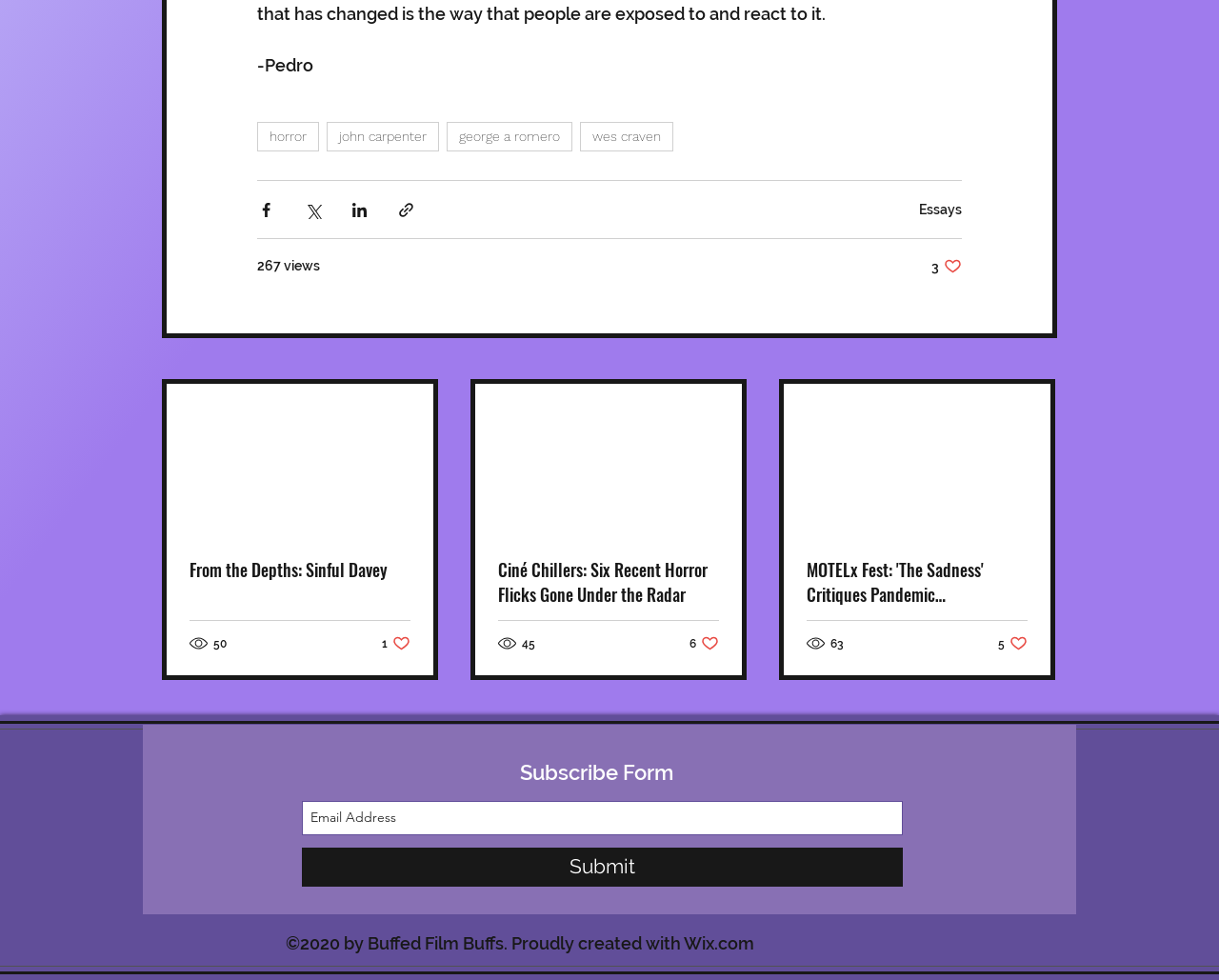Please reply to the following question with a single word or a short phrase:
What is the topic of the article with 50 views?

From the Depths: Sinful Davey